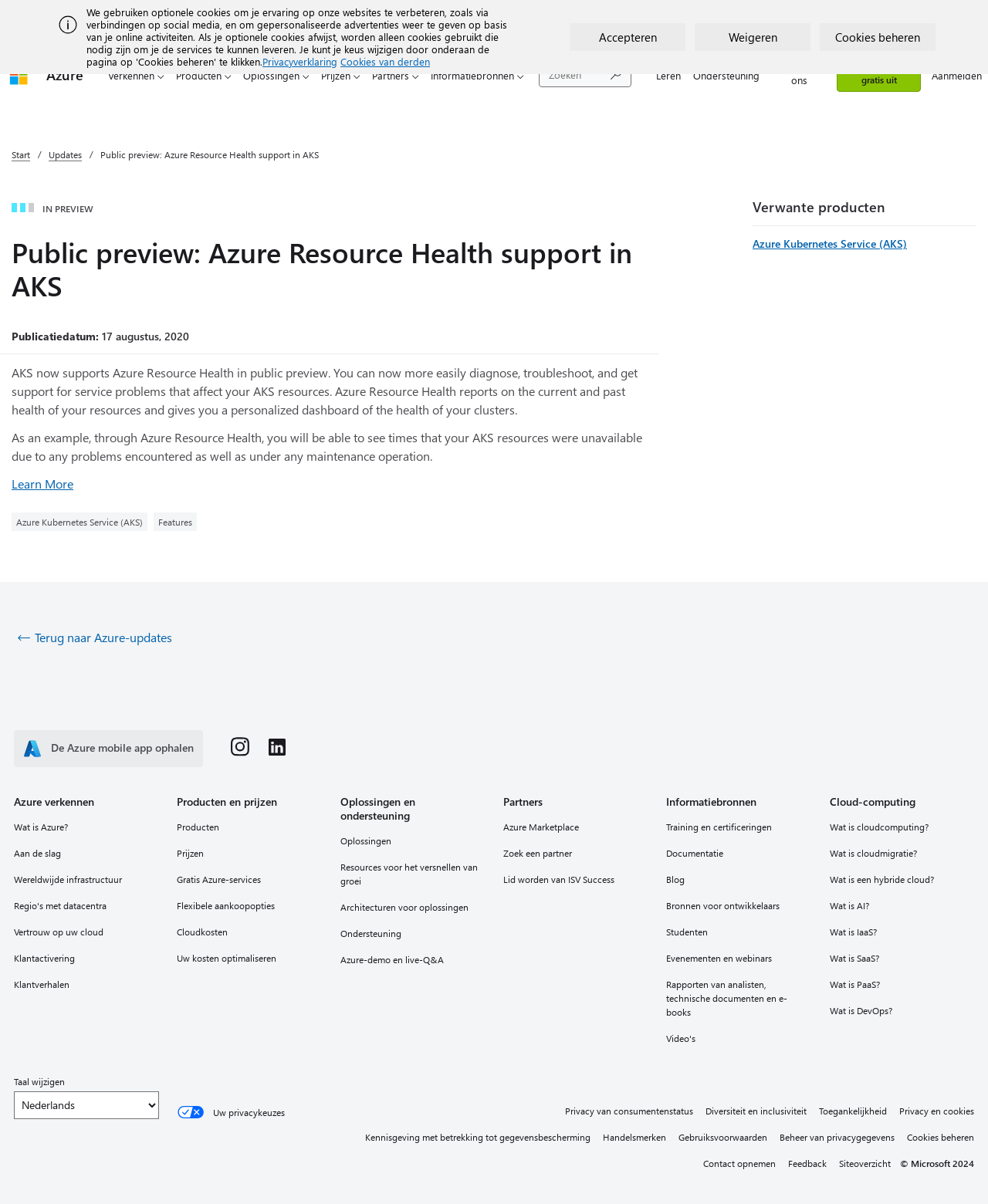Can you show the bounding box coordinates of the region to click on to complete the task described in the instruction: "Explore Azure products"?

[0.103, 0.045, 0.172, 0.079]